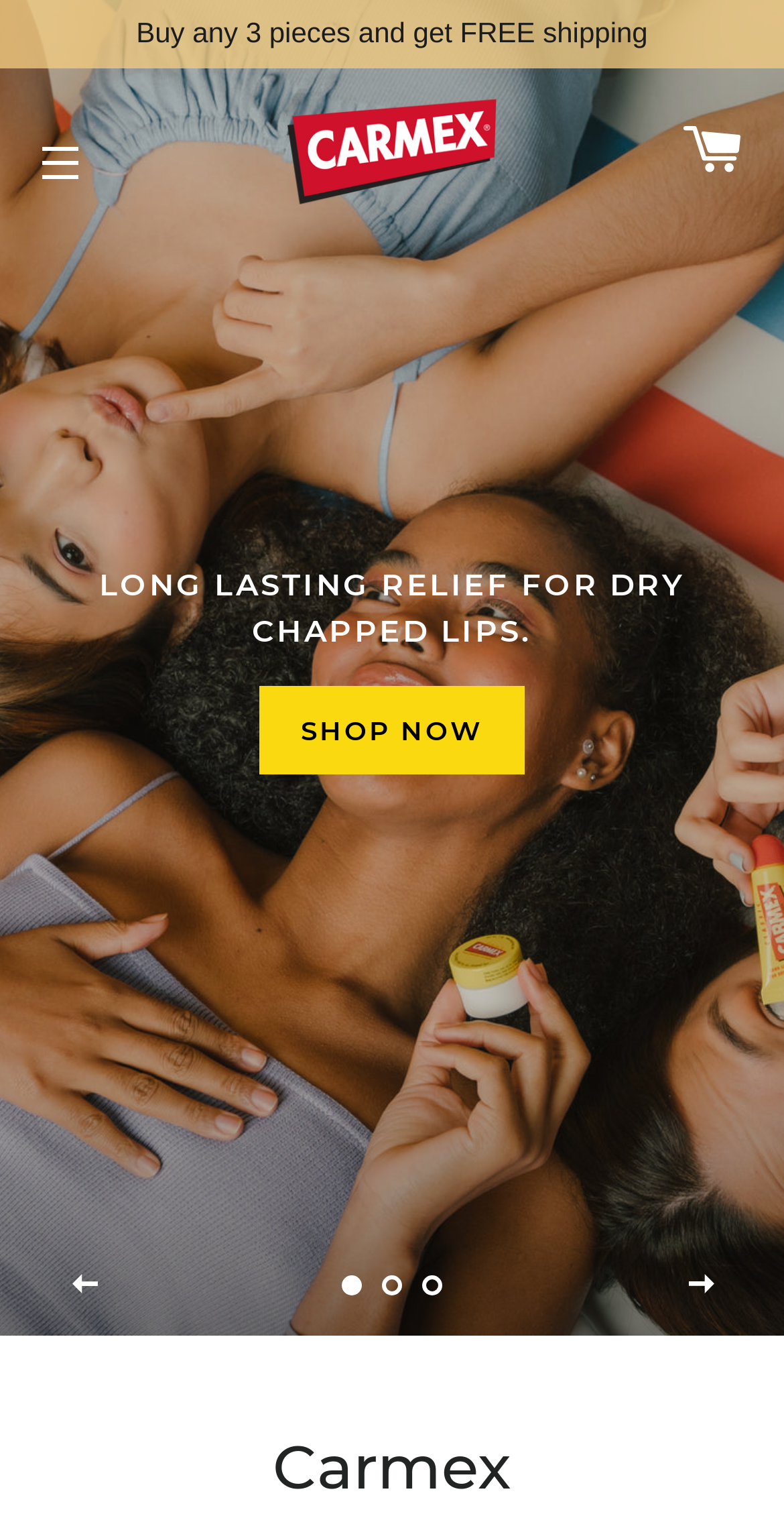Deliver a detailed narrative of the webpage's visual and textual elements.

The webpage is about Carmex Philippines, a brand that offers lip care products. At the top of the page, there is a promotional message that reads "Buy any 3 pieces and get FREE shipping". Below this message, there is a navigation menu on the left side, labeled as "SITE NAVIGATION", and a heading that says "Carmex Philippines" with a link to the same page. To the right of the heading, there is an image of the Carmex Philippines logo.

On the top right corner, there is a link to the shopping cart labeled as "CART". Below the navigation menu and the heading, there is a slideshow that takes up most of the page. The slideshow has a description that says "LONG LASTING RELIEF FOR DRY CHAPPED LIPS." and a call-to-action button that says "SHOP NOW". The slideshow has navigation buttons to move to the previous or next slide, and there are indicators for the current slide and links to load the next slides.

At the very bottom of the page, there is a heading that simply says "Carmex". Overall, the page has a simple and clean layout, with a focus on promoting the brand and its products.